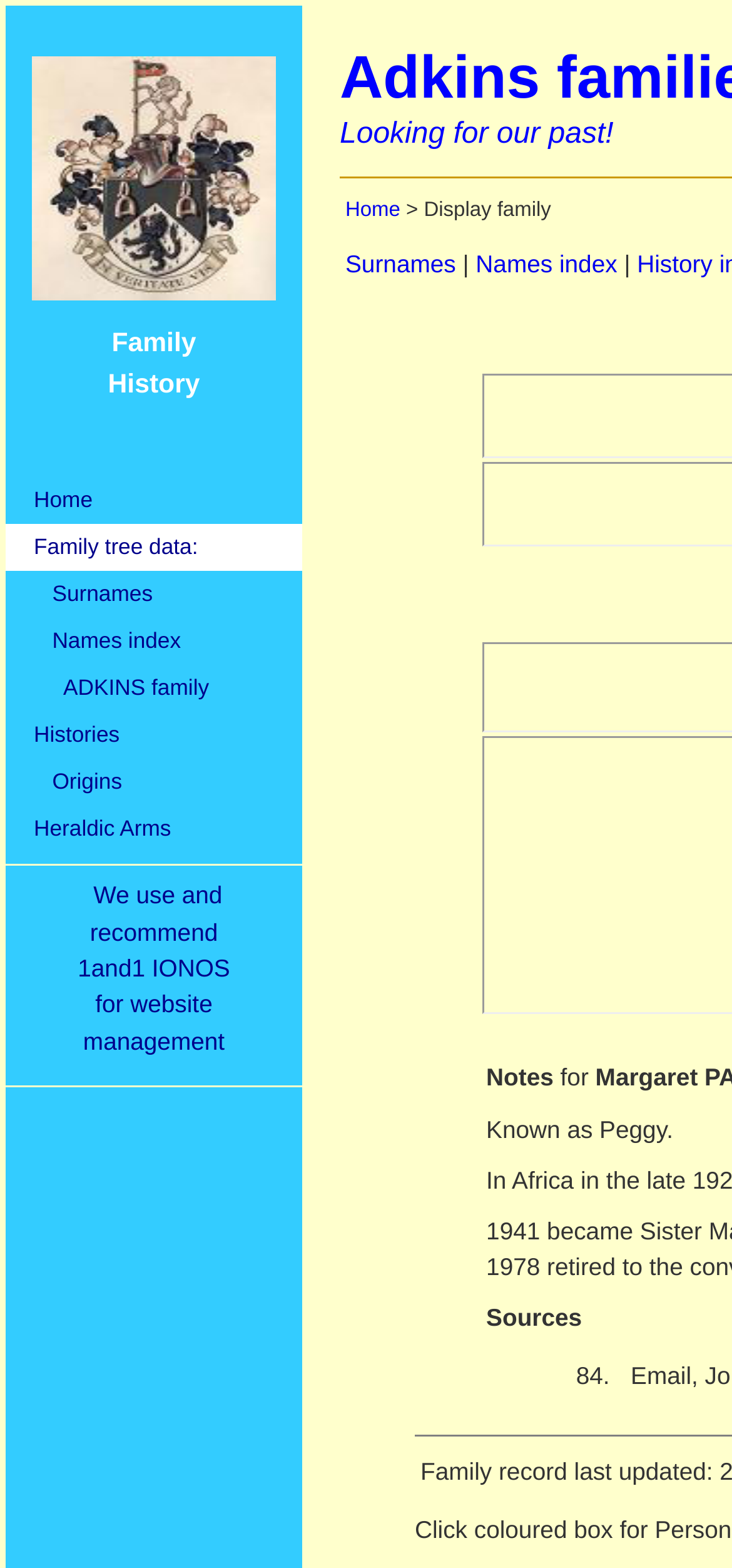Please identify the bounding box coordinates of the area that needs to be clicked to fulfill the following instruction: "Explore ADKINS family."

[0.008, 0.424, 0.413, 0.454]